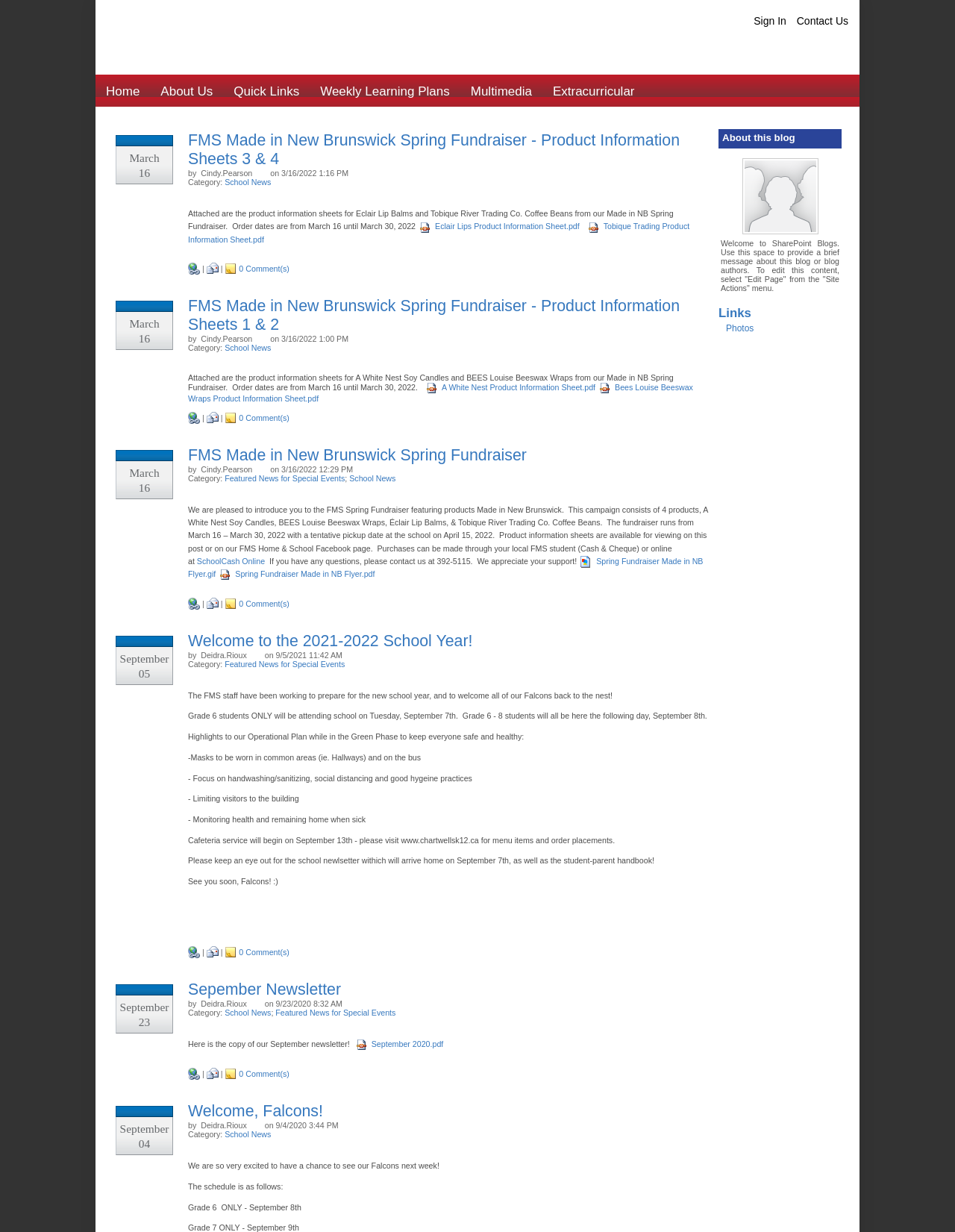How many comments does the news post 'FMS Made in New Brunswick Spring Fundraiser - Product Information Sheets 3 & 4' have?
Look at the screenshot and provide an in-depth answer.

I found the number of comments by looking at the link element that contains the number of comments. The link element has the text '0 Comment(s)', which indicates that the news post has 0 comments.